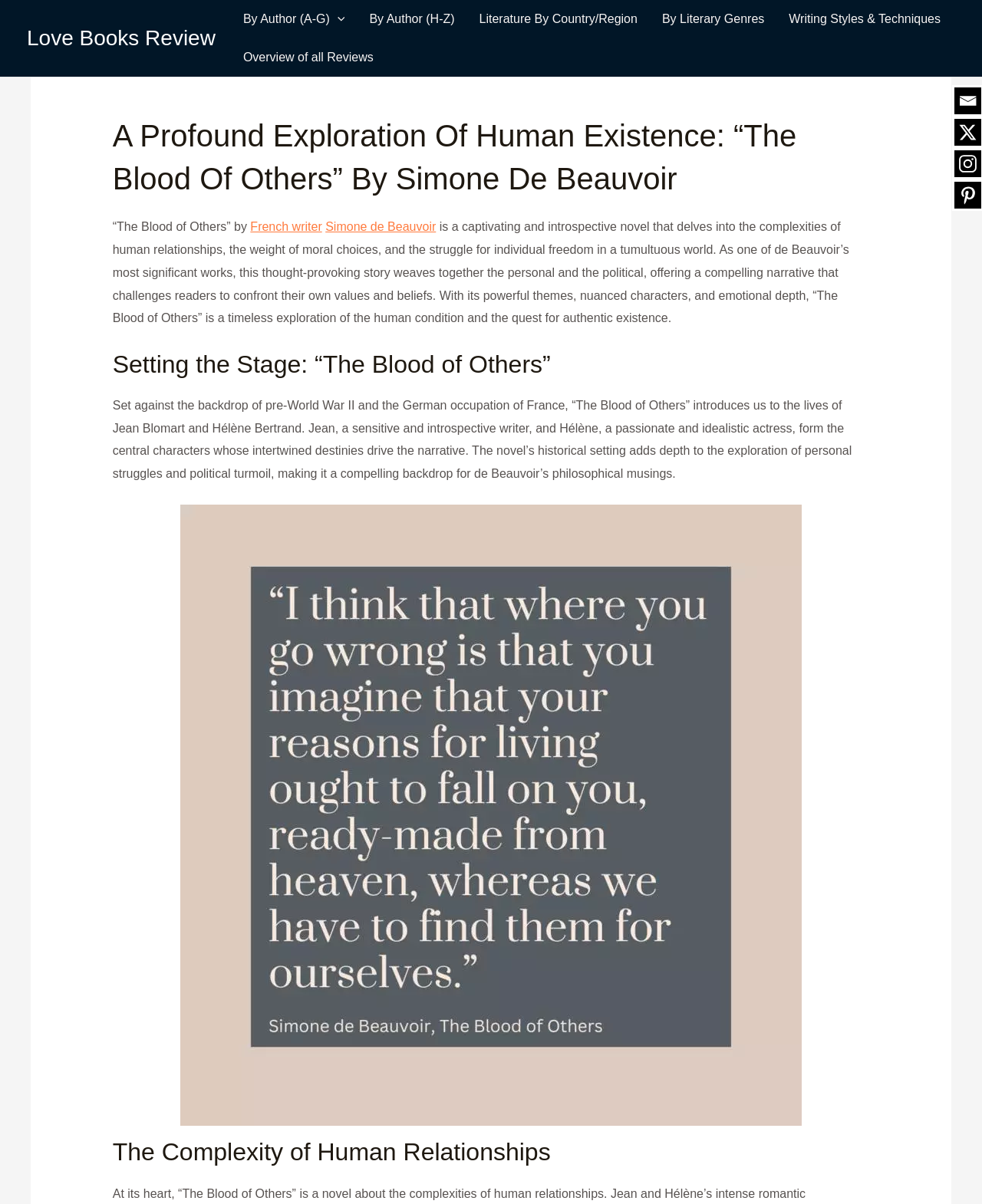What is the occupation of Jean Blomart?
Please respond to the question thoroughly and include all relevant details.

According to the text 'Set against the backdrop of pre-World War II and the German occupation of France, “The Blood of others” introduces us to the lives of Jean Blomart and Hélène Bertrand. Jean, a sensitive and introspective writer, and Hélène, a passionate and idealistic actress, form the central characters whose intertwined destinies drive the narrative.', Jean Blomart is a writer.